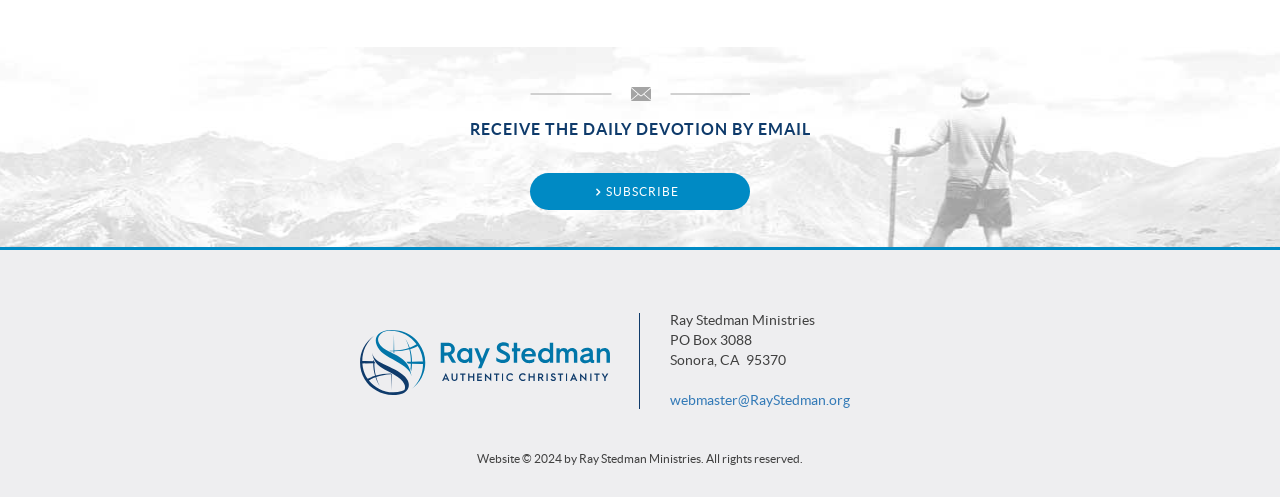What is the copyright year of the website?
Answer with a single word or phrase by referring to the visual content.

2024